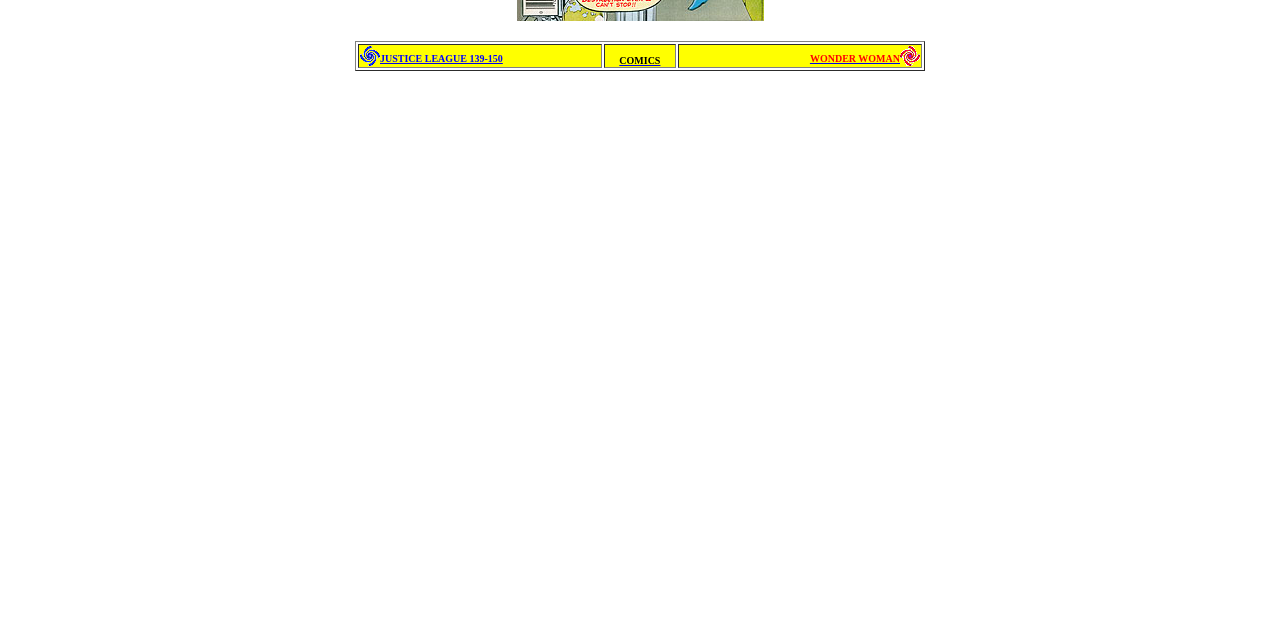Give the bounding box coordinates for this UI element: "WONDER WOMAN". The coordinates should be four float numbers between 0 and 1, arranged as [left, top, right, bottom].

[0.633, 0.075, 0.703, 0.102]